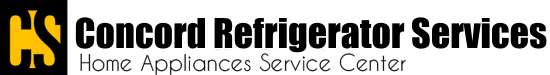Summarize the image with a detailed caption.

The image displays the logo of "Concord Refrigerator Services," designed for their Home Appliances Service Center. The logo features a stylized representation of the letters "C" and "S" in a vibrant yellow, juxtaposed against a bold black font that spells out the company name. Below the logo, the tagline "Home Appliances Service Center" emphasizes their specialization in appliance repair. This branding is indicative of the company's focus on providing reliable service, particularly for refrigerator repairs and maintenance, catering specifically to customers in the South Kolkata area. The professional aesthetic is aimed at instilling trust and recognition among potential clients seeking home appliance services.